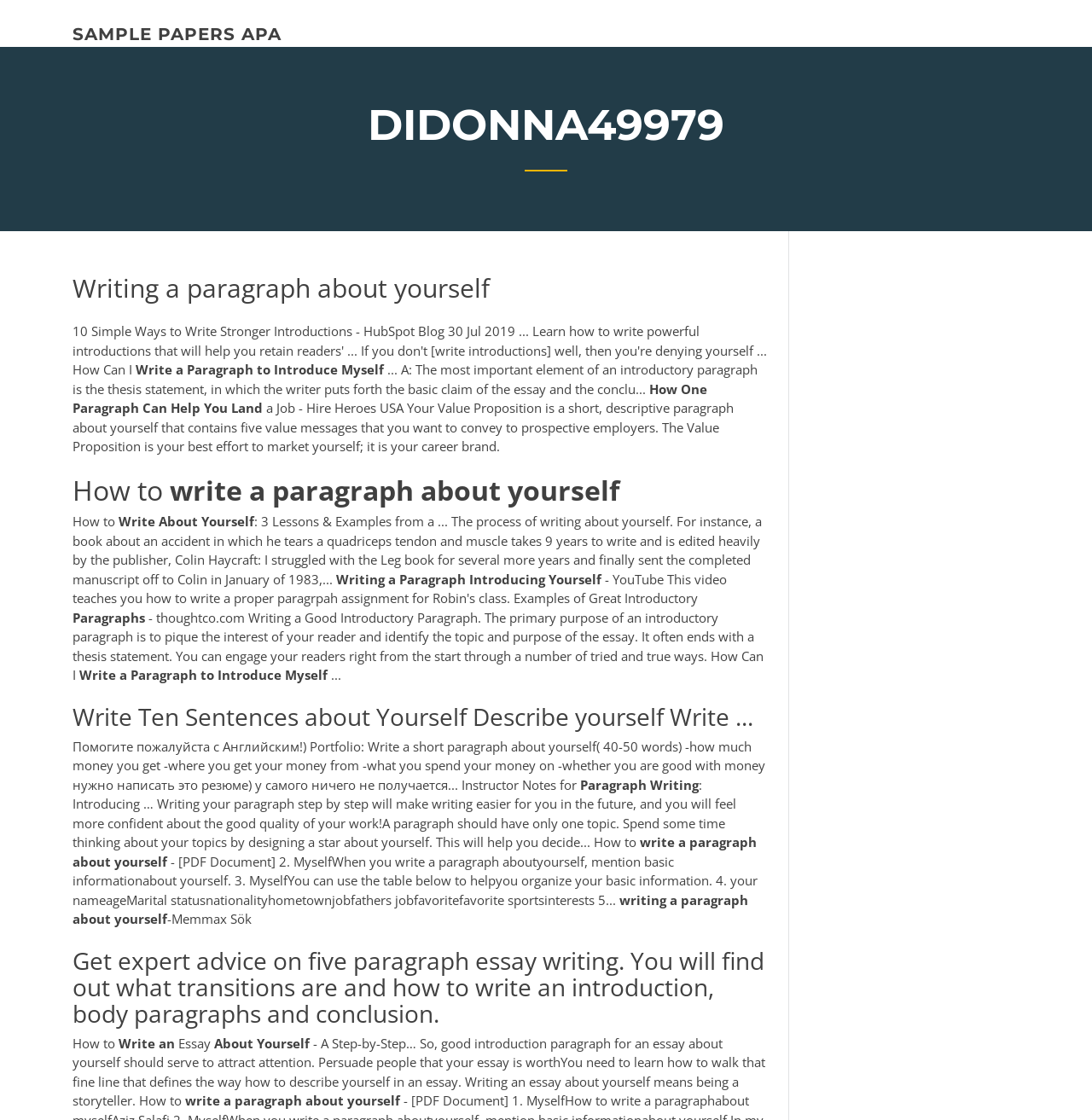What is the primary purpose of an introductory paragraph?
Please provide a comprehensive answer based on the information in the image.

According to the webpage, the primary purpose of an introductory paragraph is to pique the interest of the reader and identify the topic and purpose of the essay. This information is mentioned in the StaticText element with the text 'Writing a Good Introductory Paragraph. The primary purpose of an introductory paragraph is to pique the interest of your reader and identify the topic and purpose of the essay.'